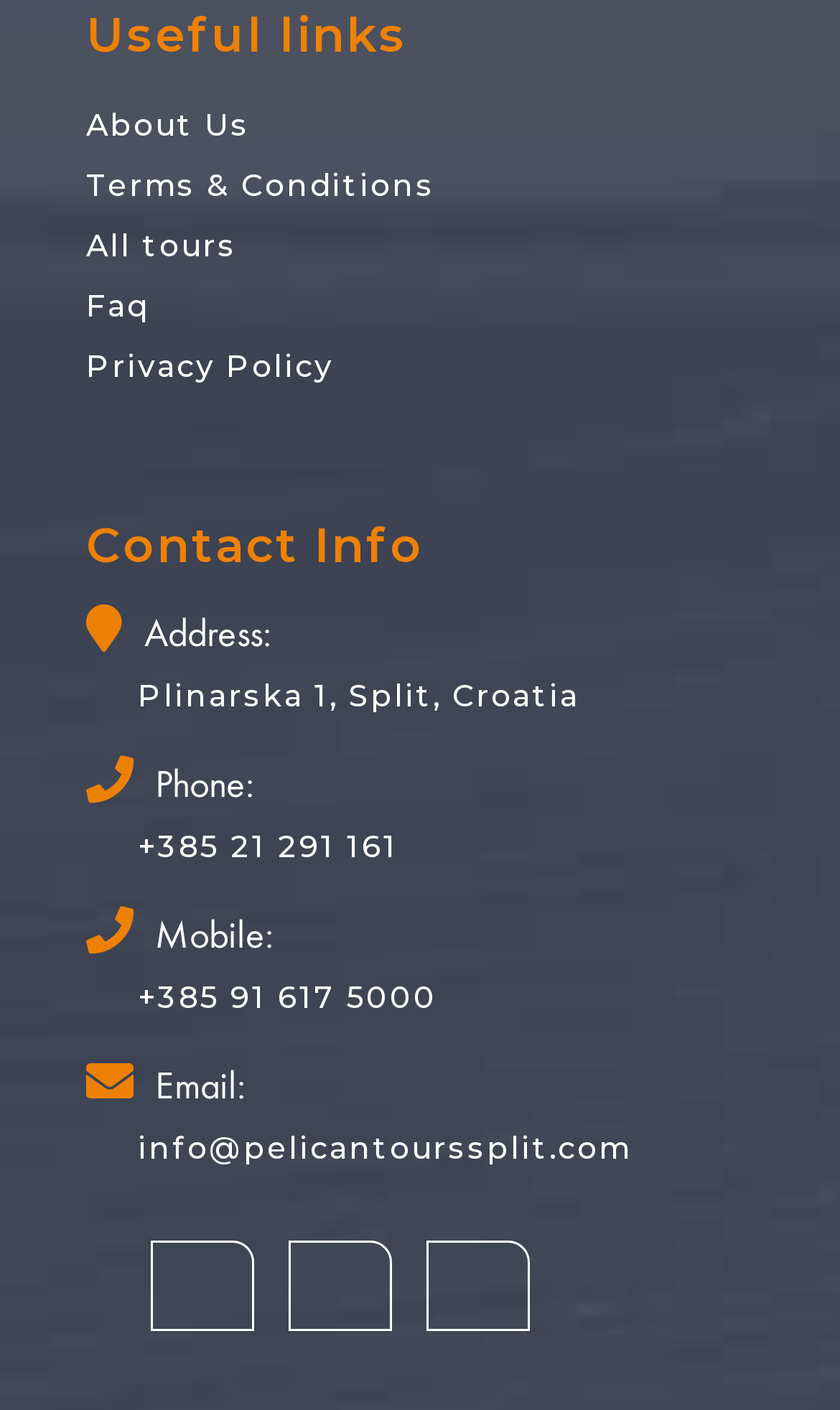Kindly determine the bounding box coordinates of the area that needs to be clicked to fulfill this instruction: "Call +385 21 291 161".

[0.164, 0.582, 0.474, 0.619]